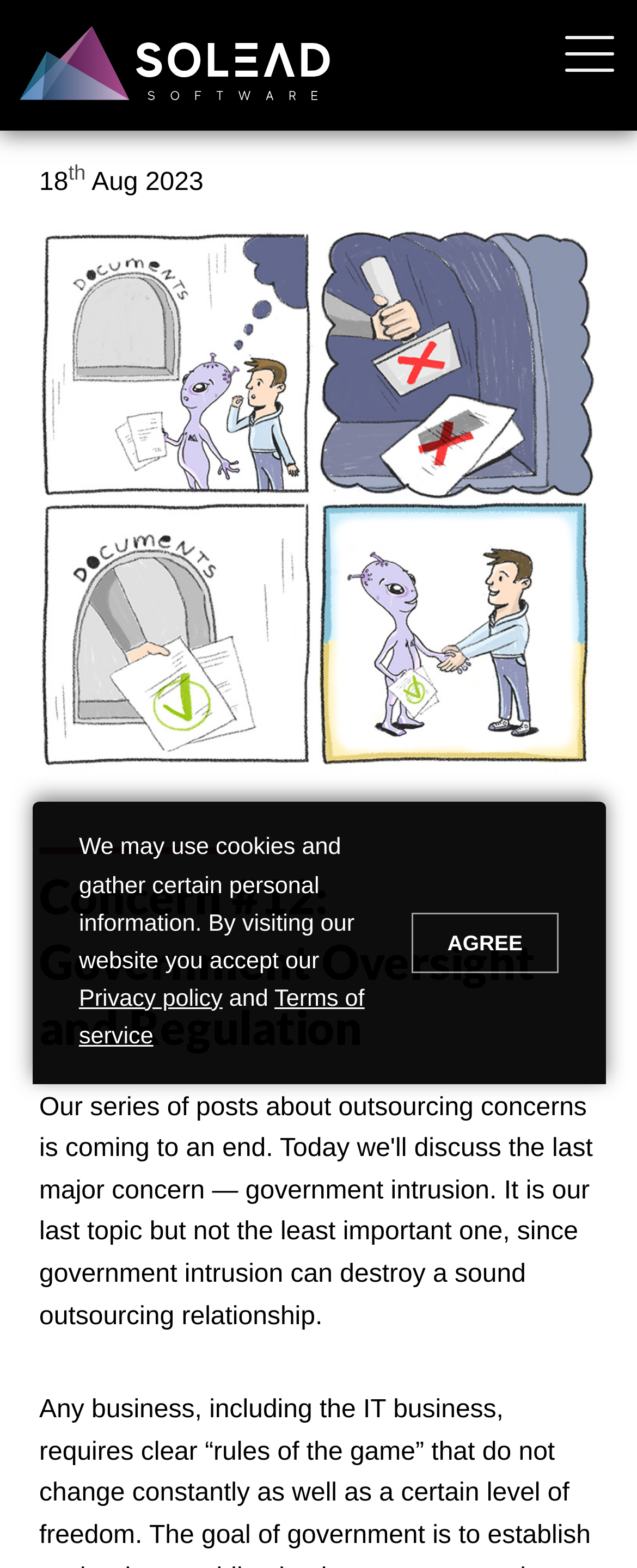Locate the bounding box coordinates of the clickable region necessary to complete the following instruction: "read Government Oversight and Regulation publication". Provide the coordinates in the format of four float numbers between 0 and 1, i.e., [left, top, right, bottom].

[0.062, 0.147, 0.938, 0.492]